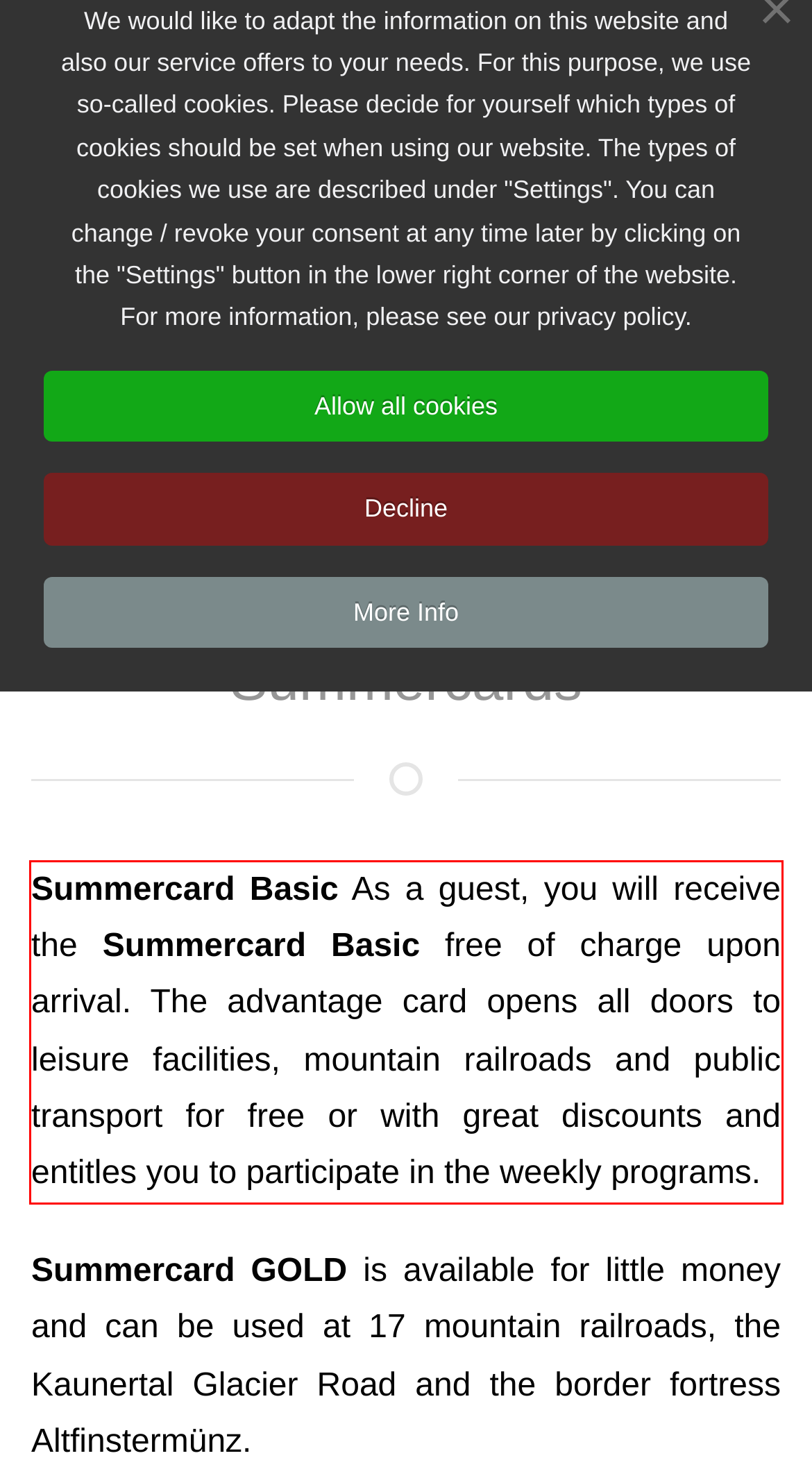You have a webpage screenshot with a red rectangle surrounding a UI element. Extract the text content from within this red bounding box.

Summercard Basic As a guest, you will receive the Summercard Basic free of charge upon arrival. The advantage card opens all doors to leisure facilities, mountain railroads and public transport for free or with great discounts and entitles you to participate in the weekly programs.